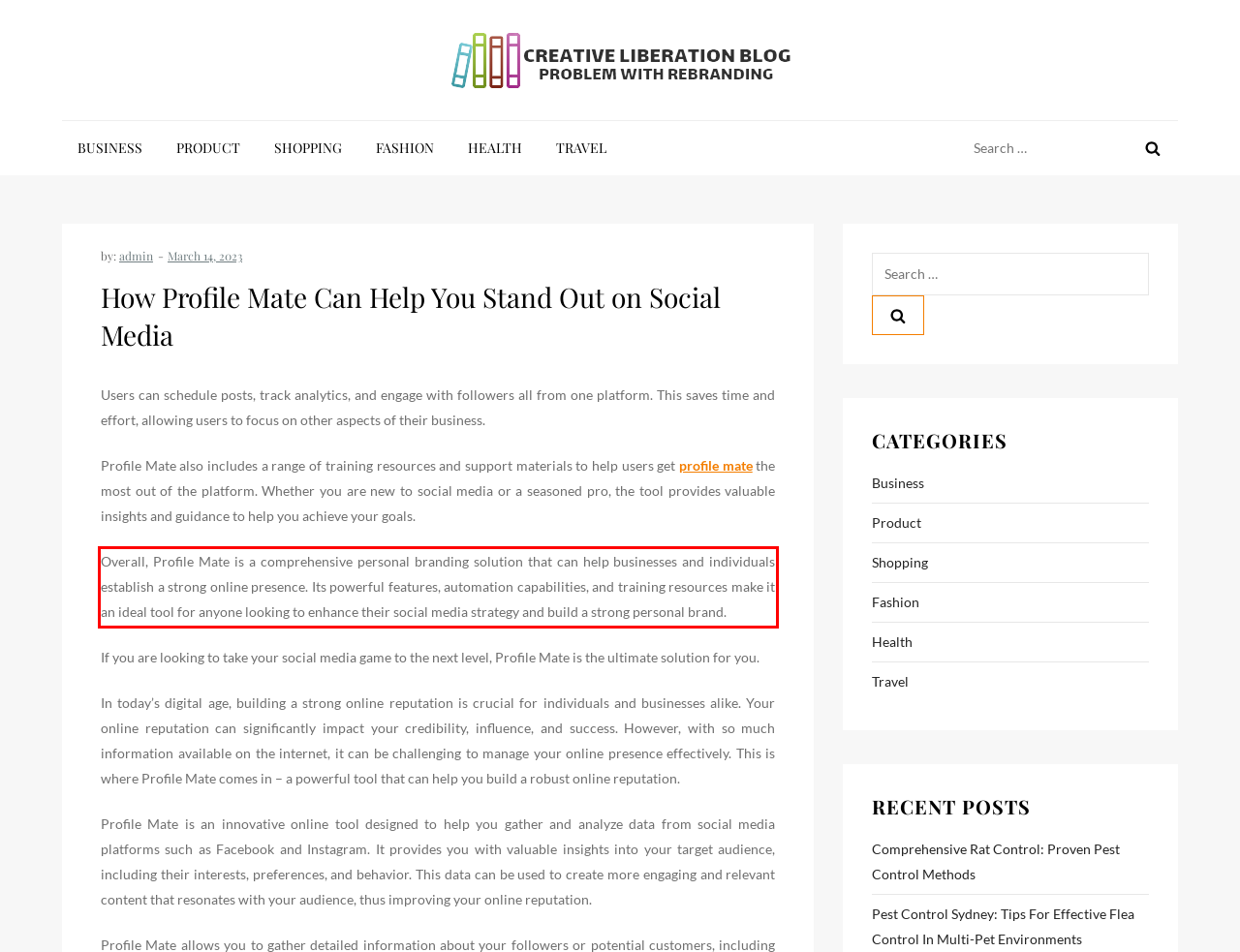Given a screenshot of a webpage with a red bounding box, please identify and retrieve the text inside the red rectangle.

Overall, Profile Mate is a comprehensive personal branding solution that can help businesses and individuals establish a strong online presence. Its powerful features, automation capabilities, and training resources make it an ideal tool for anyone looking to enhance their social media strategy and build a strong personal brand.